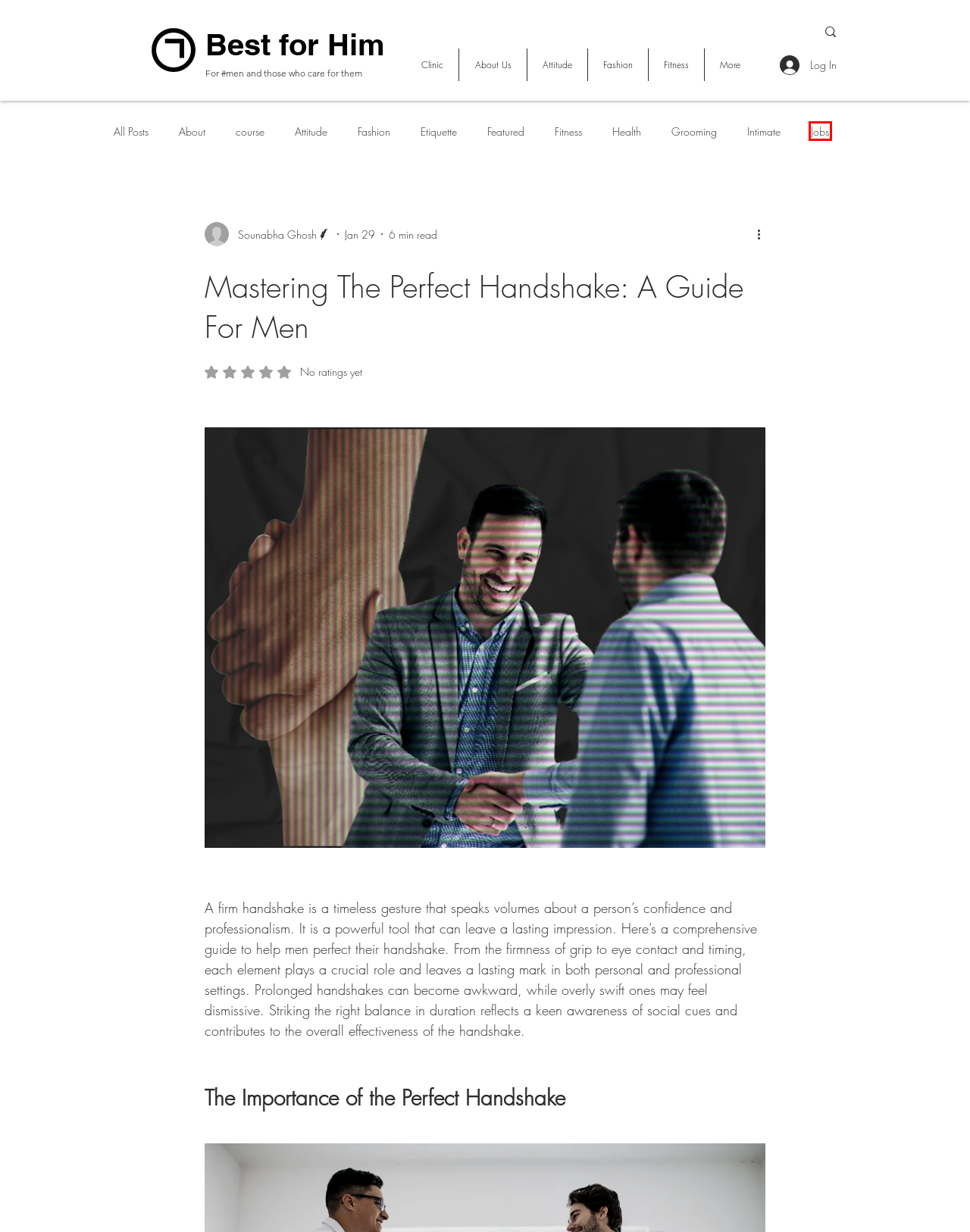Provided is a screenshot of a webpage with a red bounding box around an element. Select the most accurate webpage description for the page that appears after clicking the highlighted element. Here are the candidates:
A. About
B. Fitness
C. Meditation
D. Lifestyle
E. Etiquette
F. Health
G. Products
H. Jobs

H